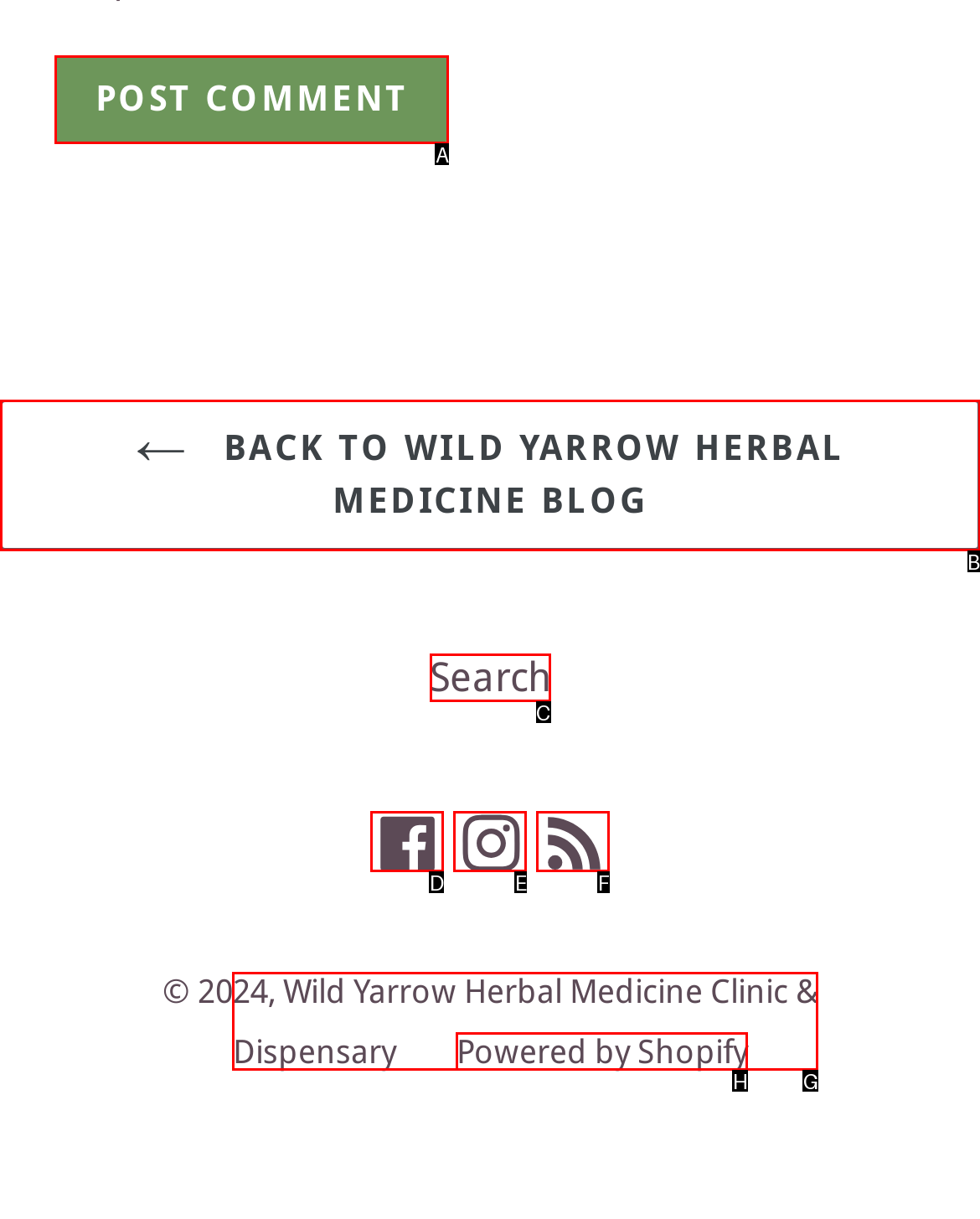For the instruction: post a comment, which HTML element should be clicked?
Respond with the letter of the appropriate option from the choices given.

A